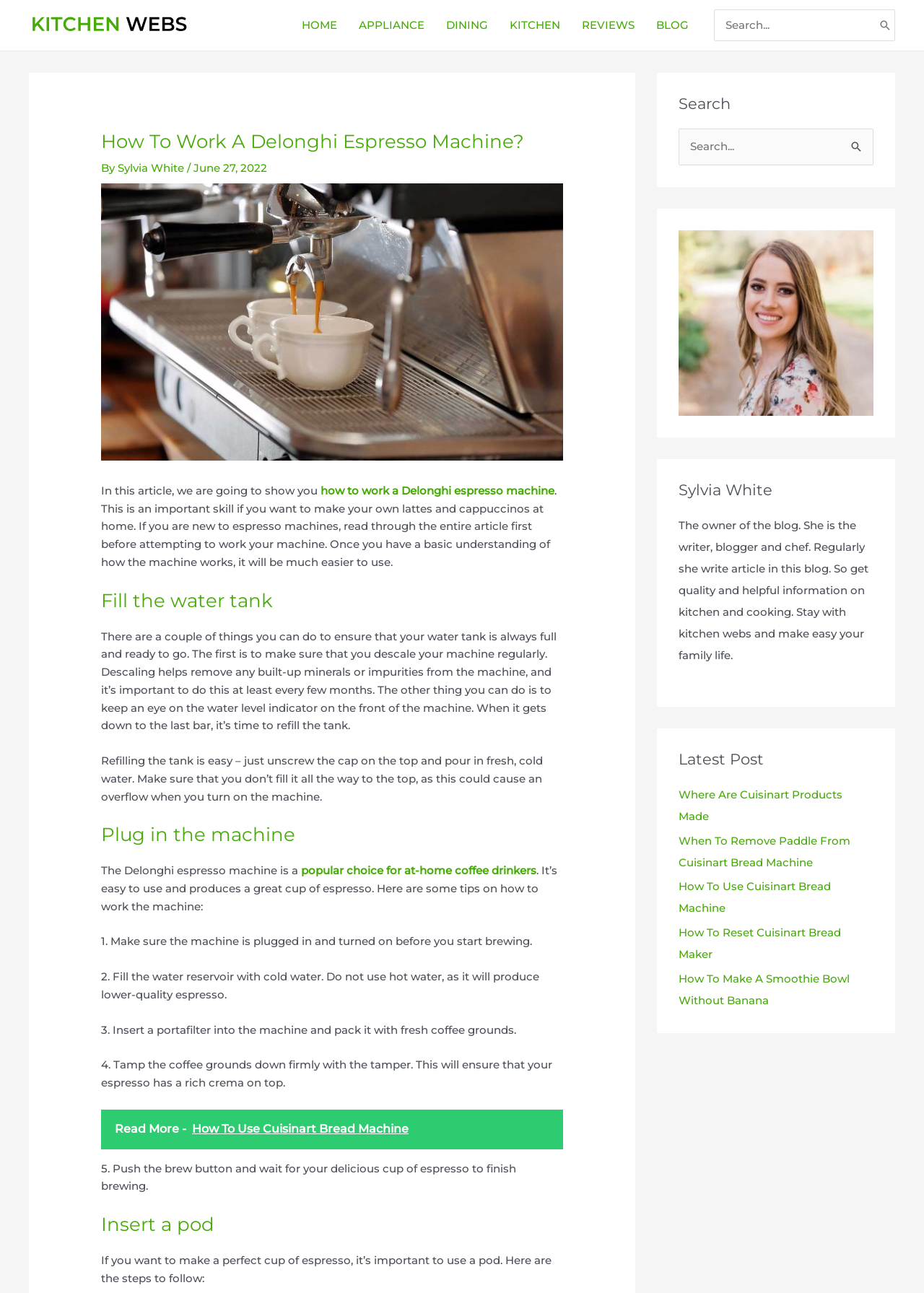Please identify the bounding box coordinates of the clickable area that will fulfill the following instruction: "Click on the 'REVIEWS' link". The coordinates should be in the format of four float numbers between 0 and 1, i.e., [left, top, right, bottom].

[0.618, 0.0, 0.698, 0.039]